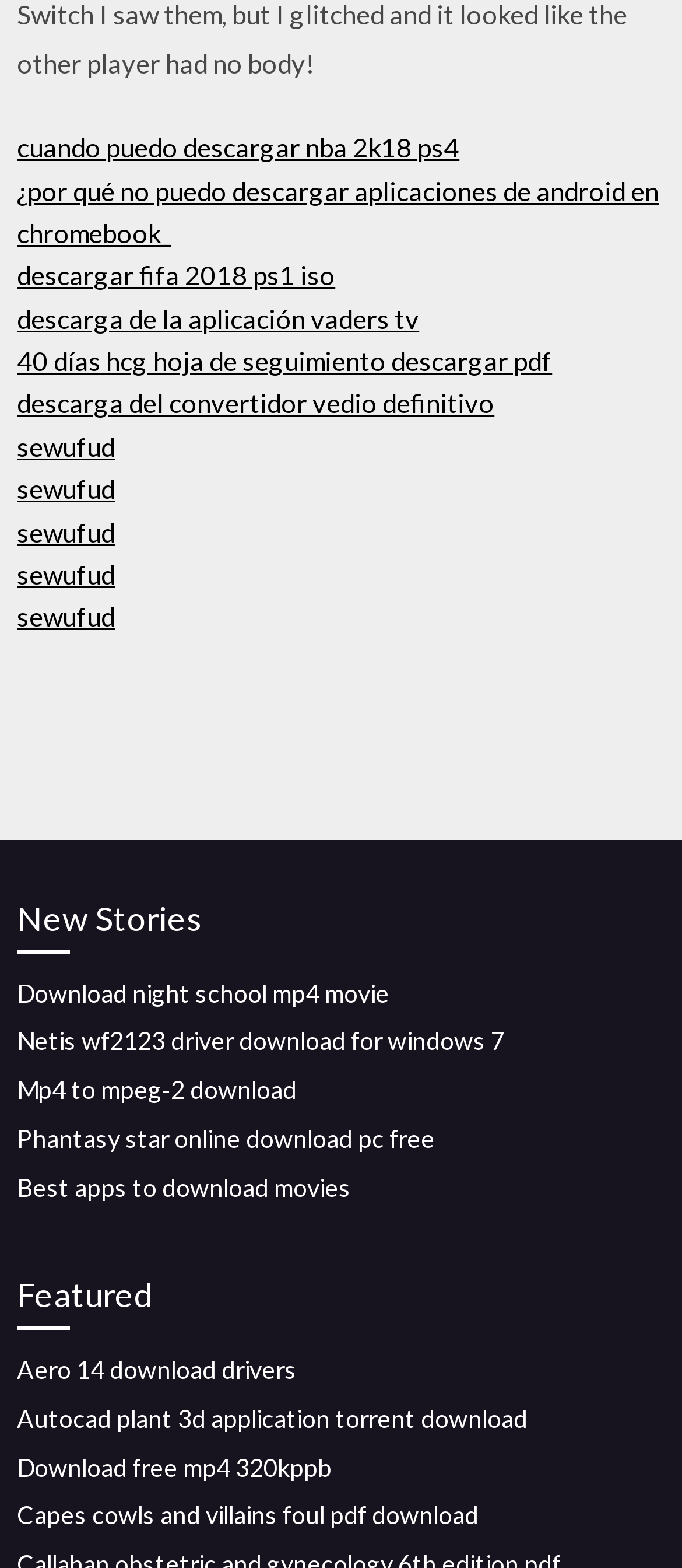Identify the bounding box coordinates of the specific part of the webpage to click to complete this instruction: "Read new stories".

[0.025, 0.569, 0.975, 0.608]